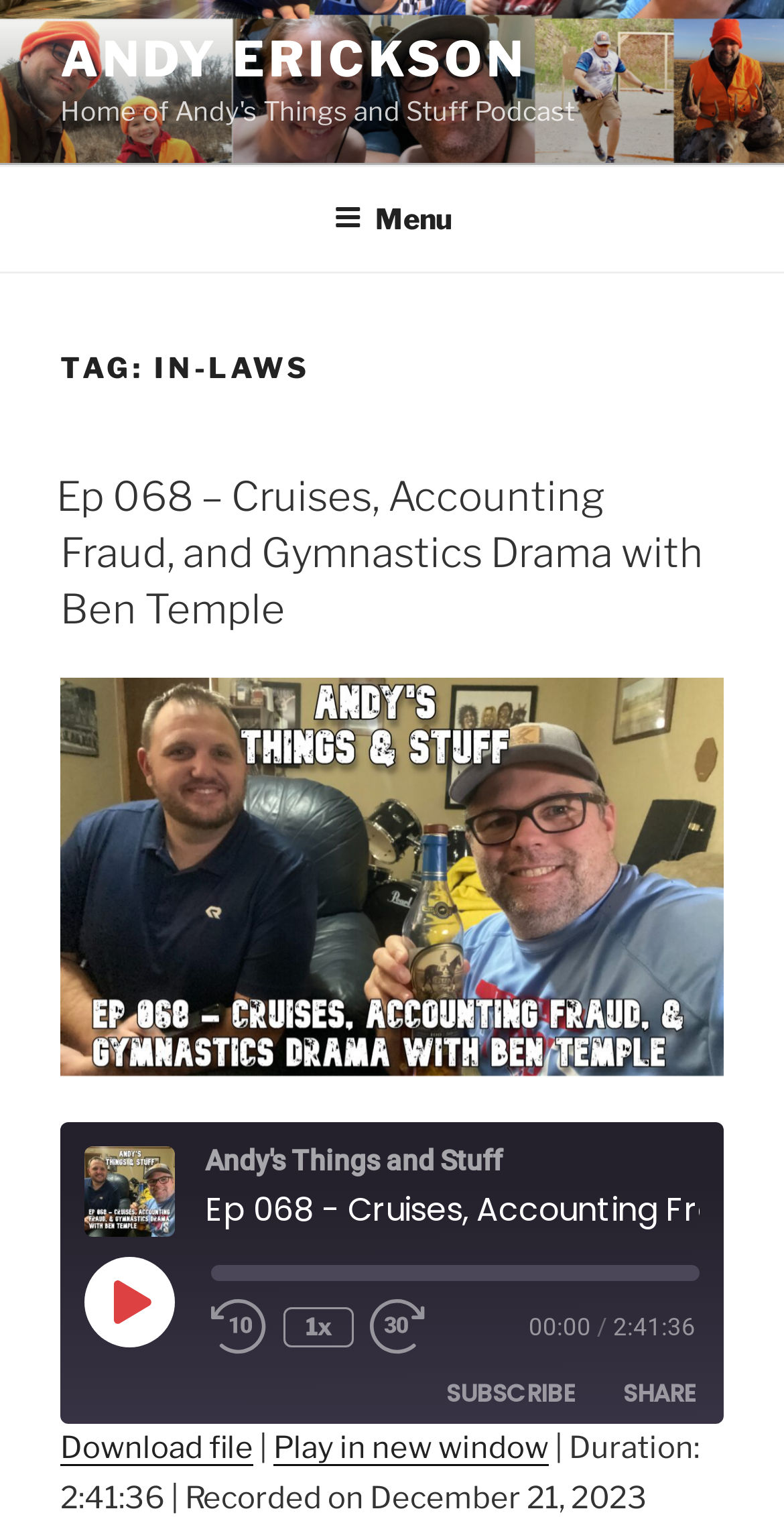Pinpoint the bounding box coordinates of the clickable element needed to complete the instruction: "Reply to the post". The coordinates should be provided as four float numbers between 0 and 1: [left, top, right, bottom].

None